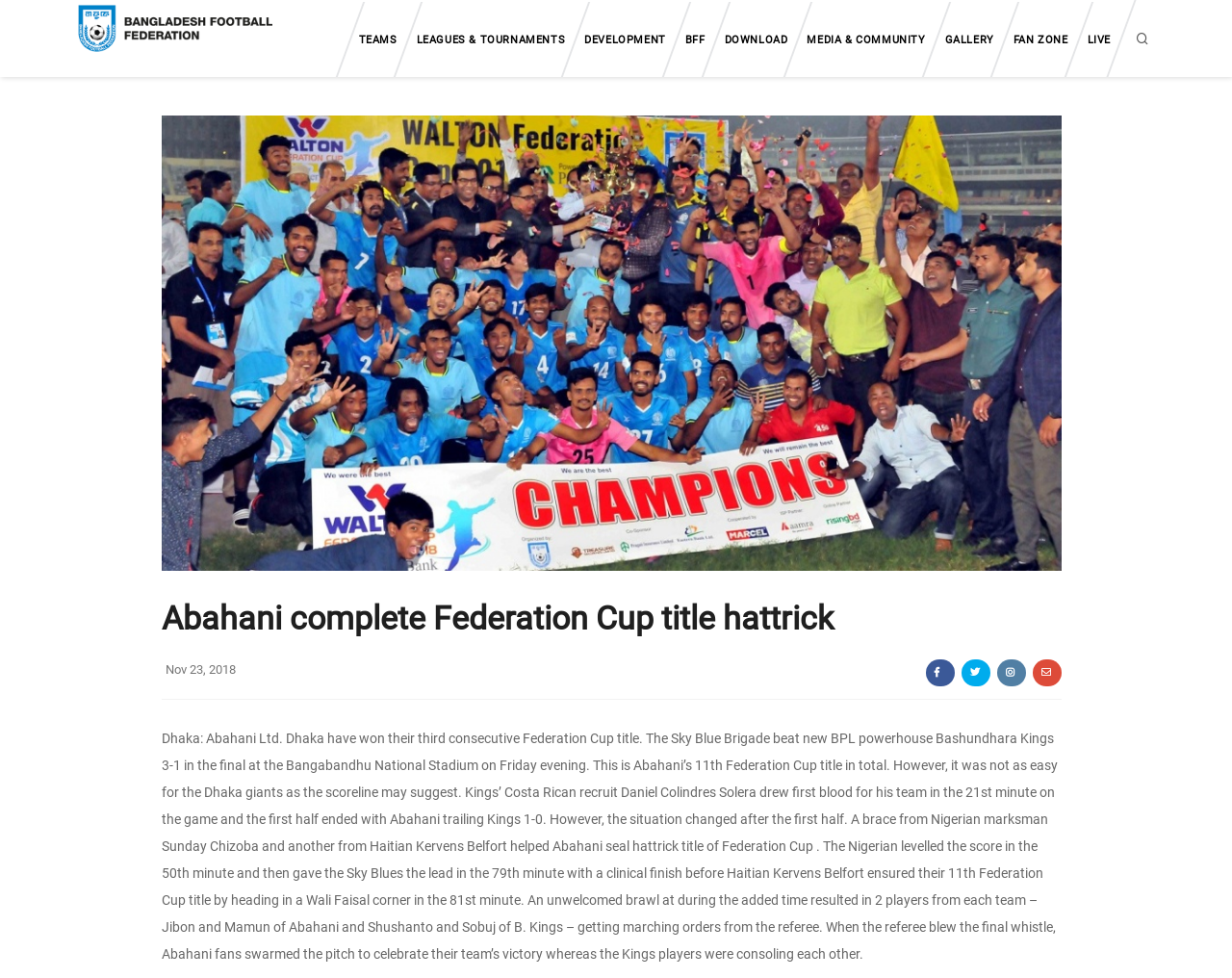Locate the bounding box of the UI element based on this description: "Leagues and tournaments". Provide four float numbers between 0 and 1 as [left, top, right, bottom].

[0.411, 0.656, 0.519, 0.706]